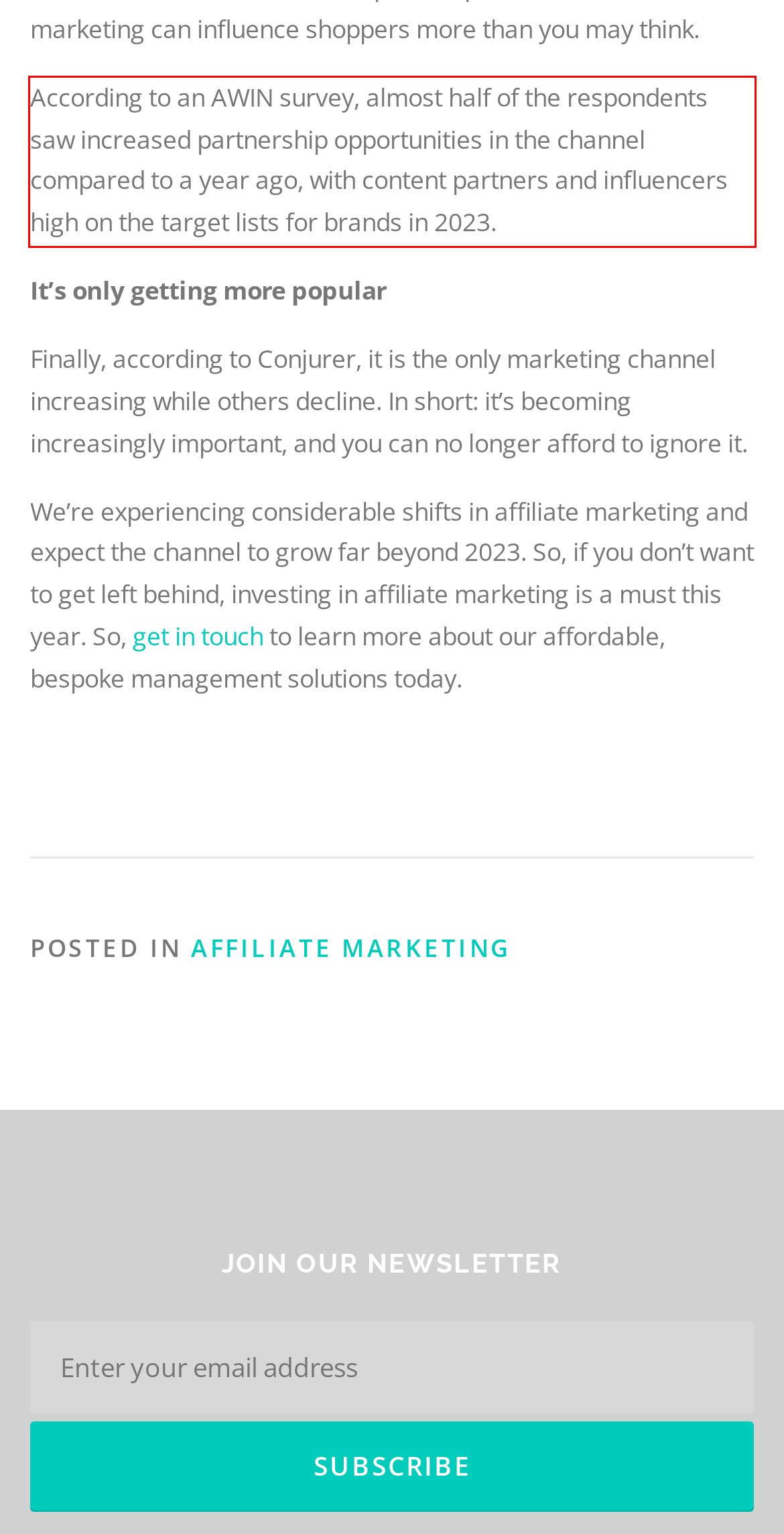With the provided screenshot of a webpage, locate the red bounding box and perform OCR to extract the text content inside it.

According to an AWIN survey, almost half of the respondents saw increased partnership opportunities in the channel compared to a year ago, with content partners and influencers high on the target lists for brands in 2023.